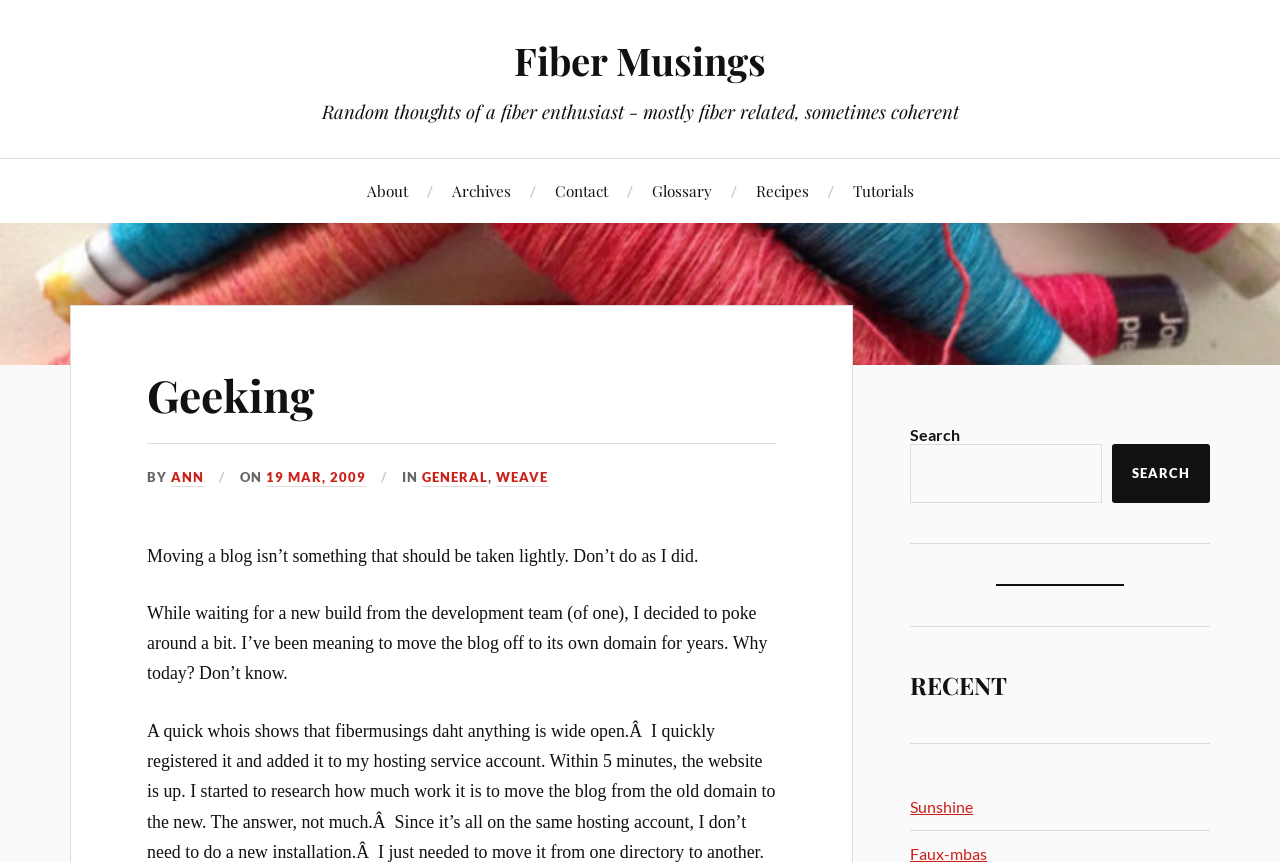What is the date of the blog post?
Carefully analyze the image and provide a detailed answer to the question.

The date of the blog post can be found in the link '19 MAR, 2009' below the title 'Geeking', which indicates the date when the blog post was published.